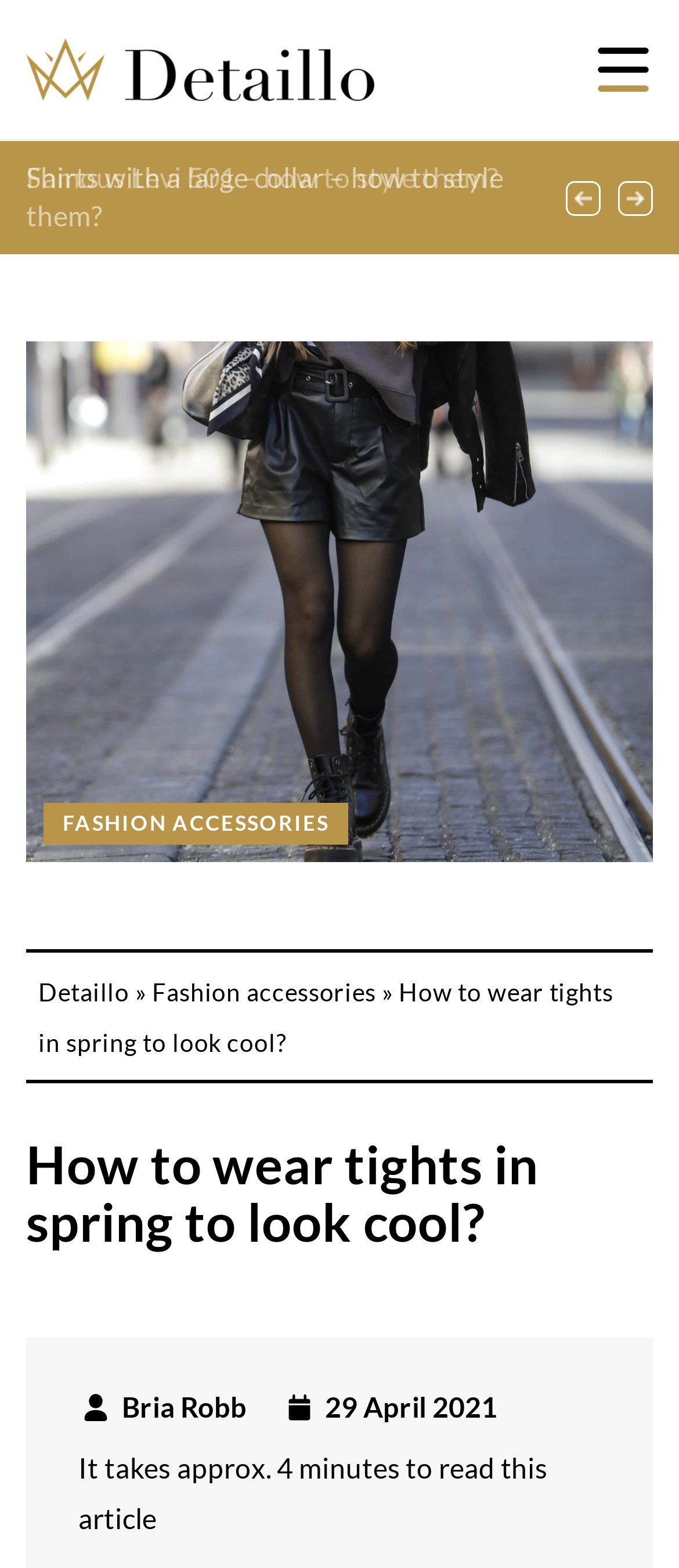How long does it take to read the article?
Give a one-word or short phrase answer based on the image.

4 minutes